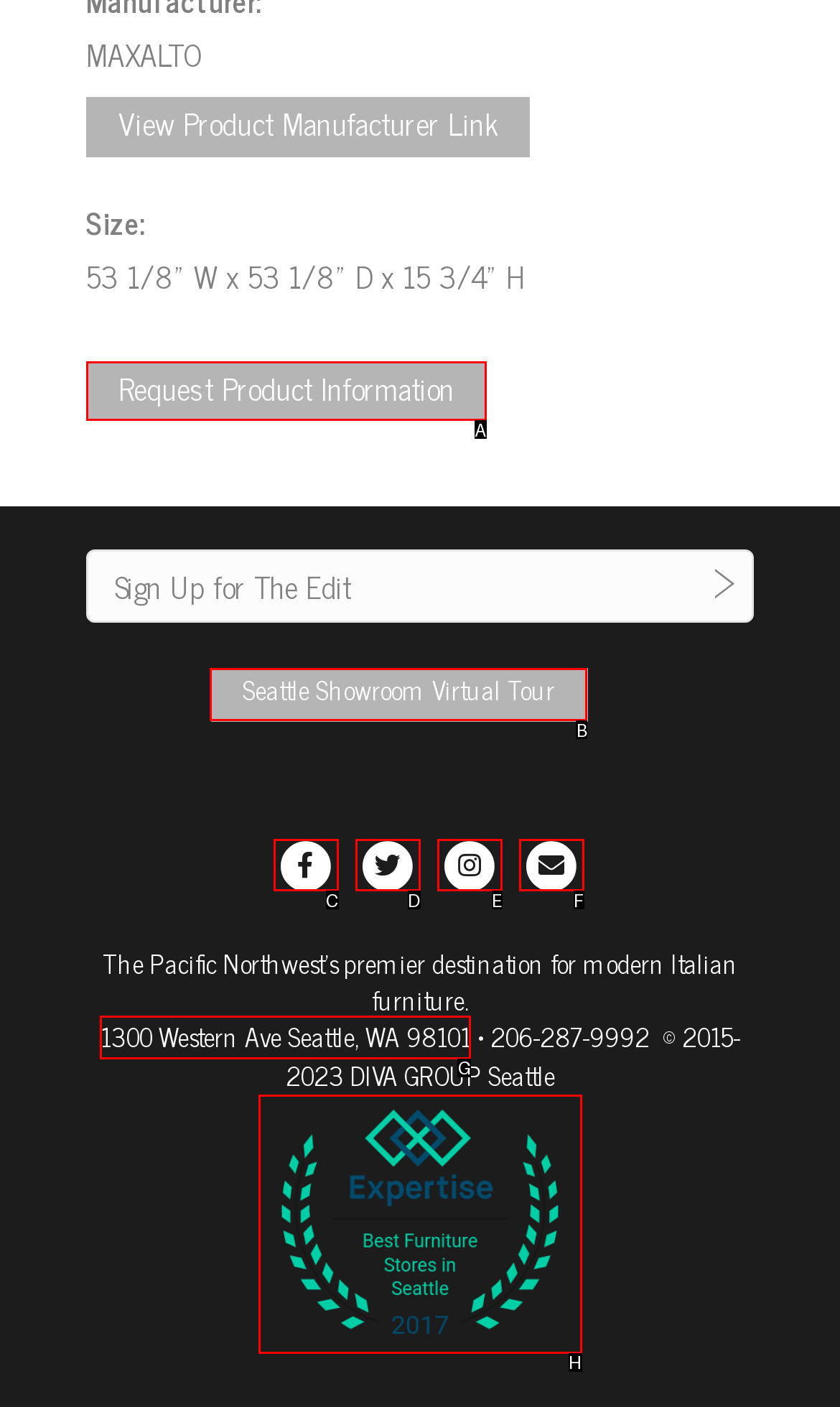Specify which UI element should be clicked to accomplish the task: Request product information. Answer with the letter of the correct choice.

A